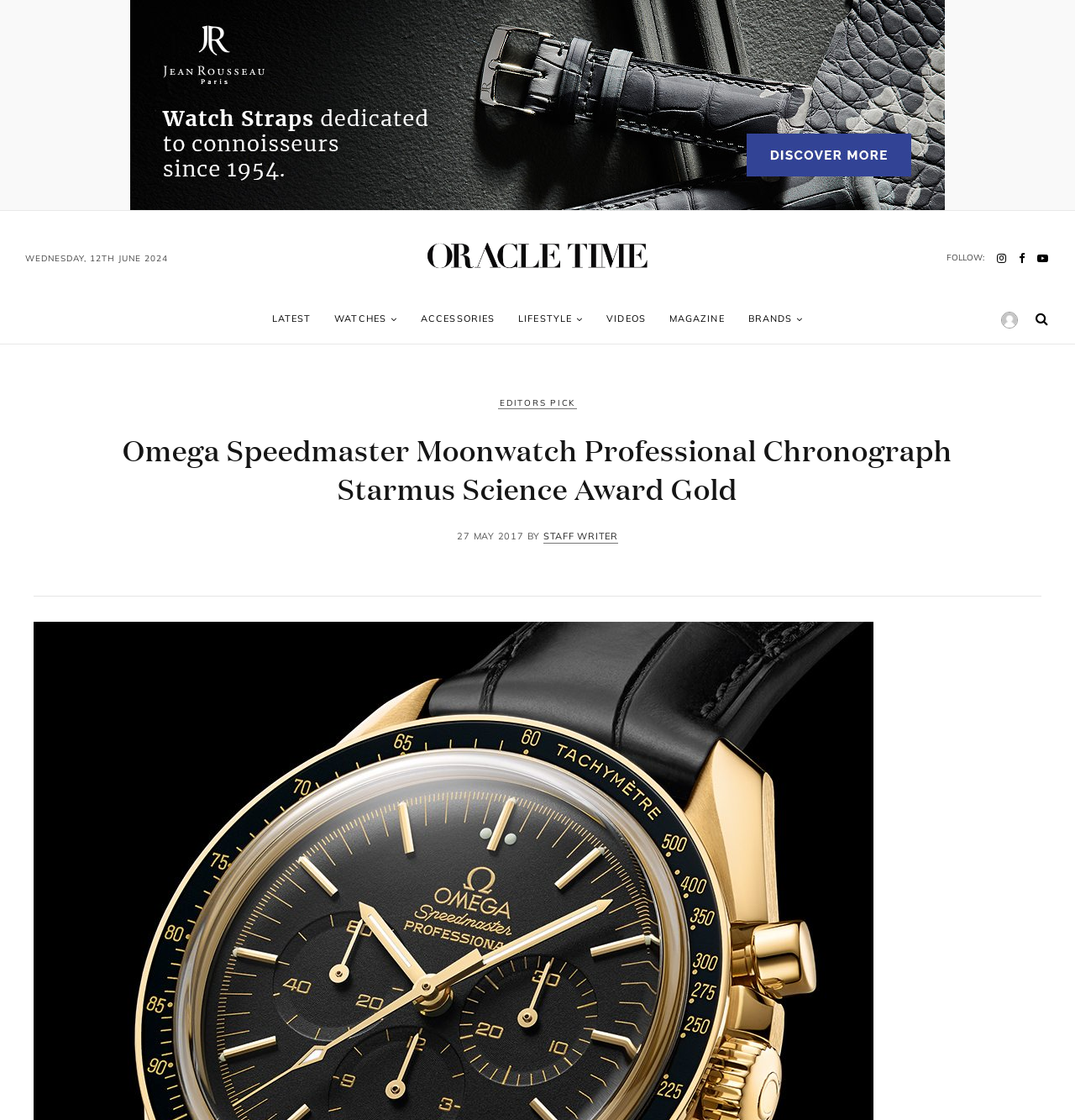Find the bounding box coordinates of the element to click in order to complete the given instruction: "go to the 'Archive' page."

None